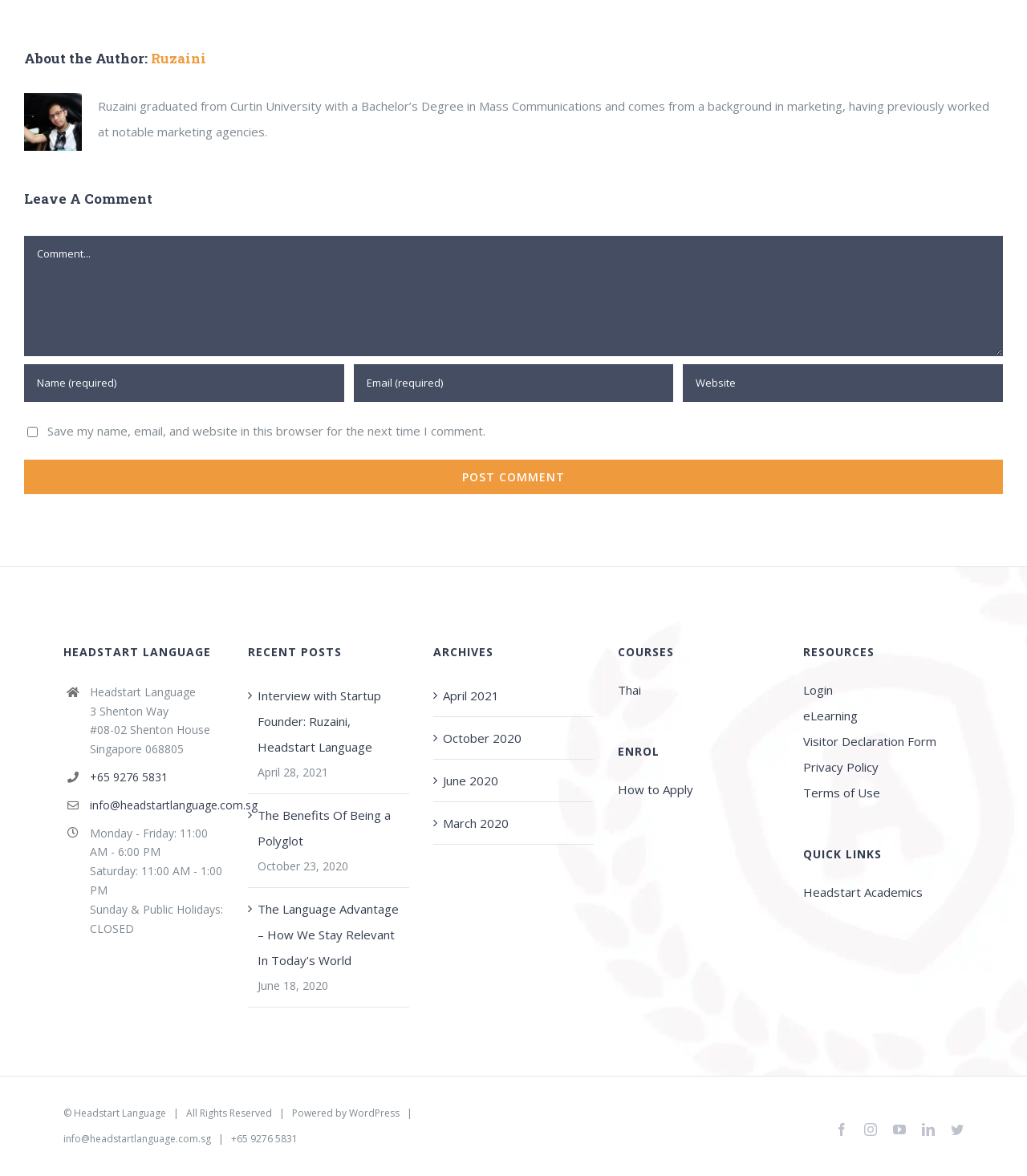Point out the bounding box coordinates of the section to click in order to follow this instruction: "Click the 'Post Comment' button".

[0.023, 0.391, 0.977, 0.42]